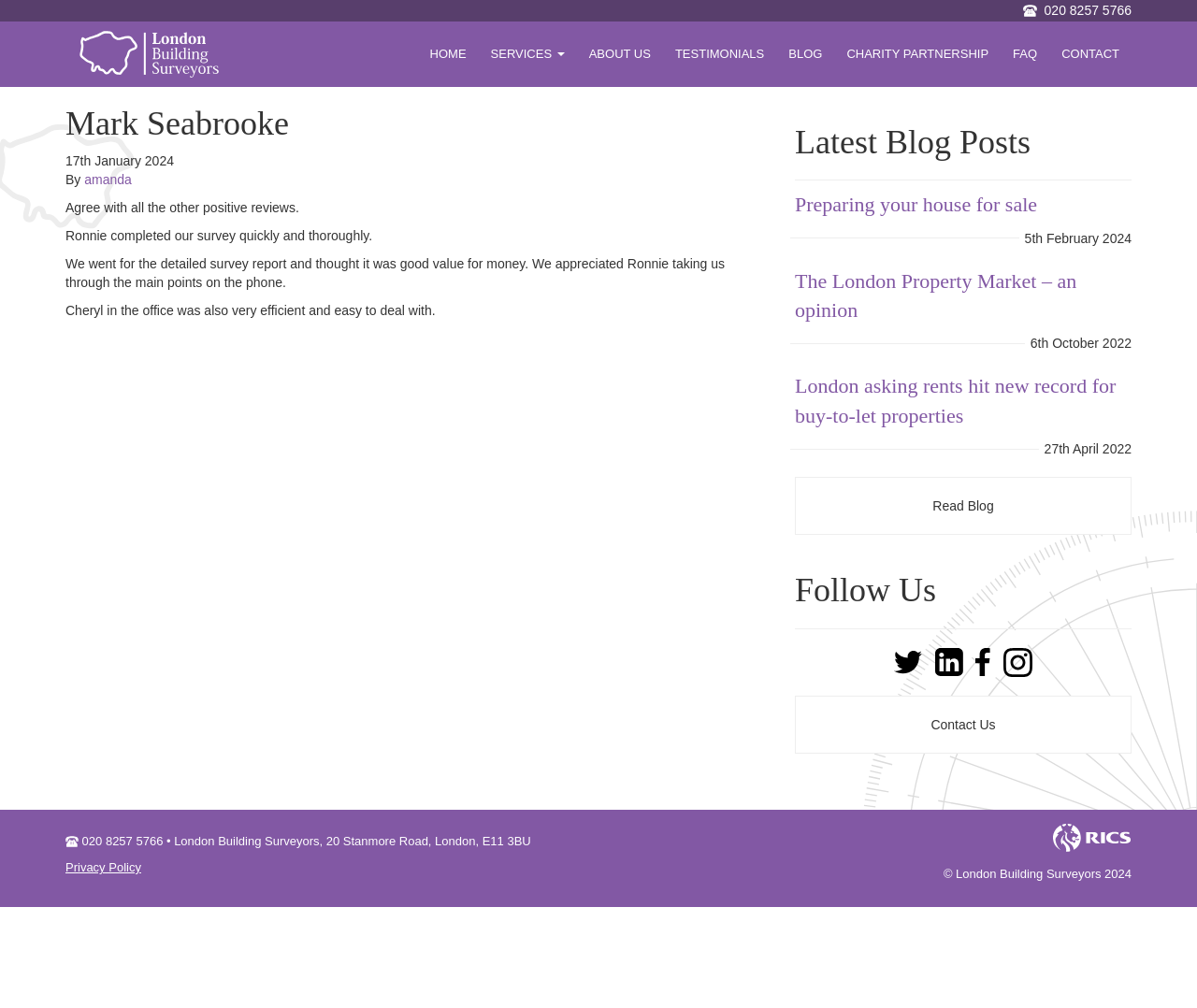Indicate the bounding box coordinates of the element that needs to be clicked to satisfy the following instruction: "View the 'Latest Blog Posts'". The coordinates should be four float numbers between 0 and 1, i.e., [left, top, right, bottom].

[0.664, 0.086, 0.945, 0.179]